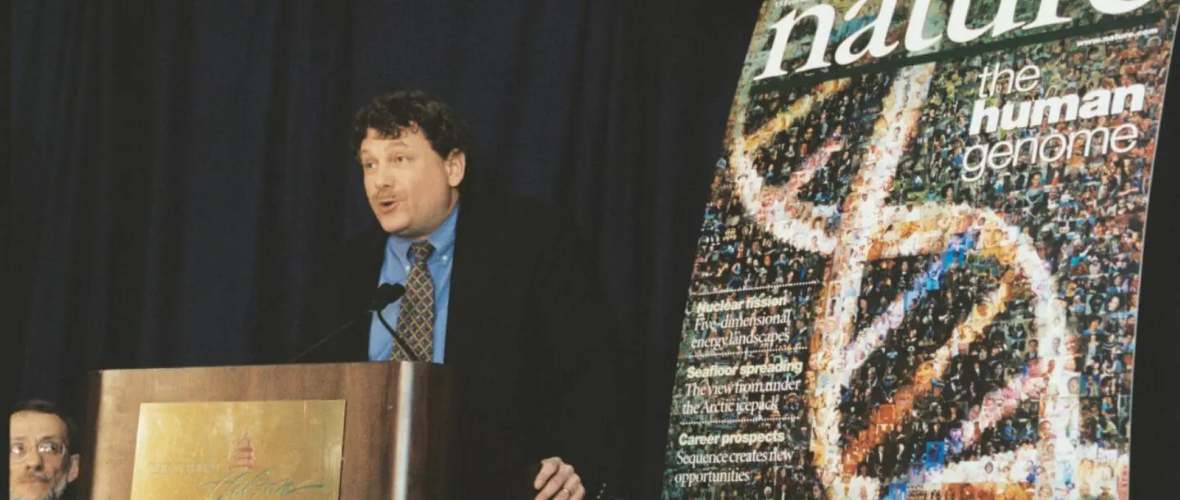Examine the image and give a thorough answer to the following question:
What is the background of the image?

The image is set against a dark curtain backdrop, creating a formal atmosphere for the announcement, which suggests that the event is a significant and formal occasion.